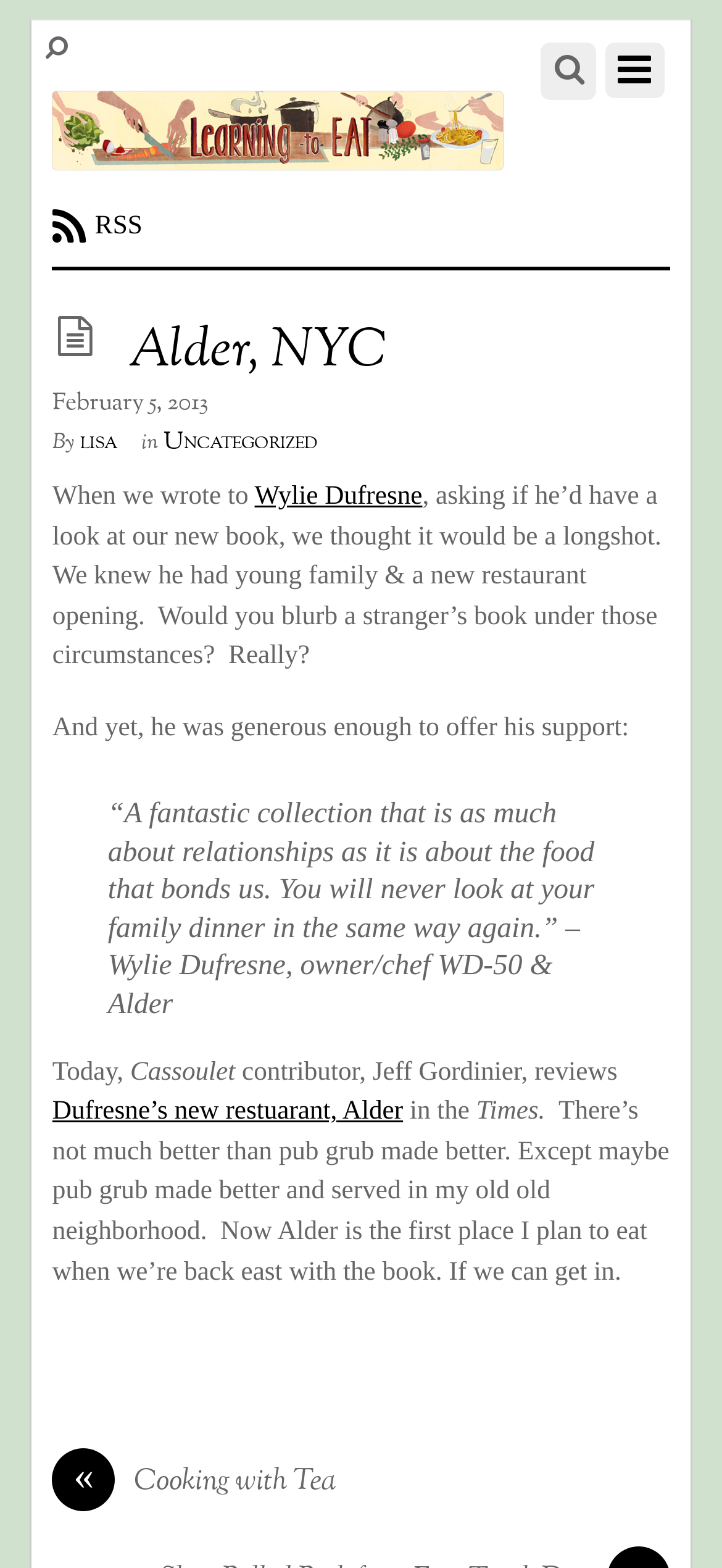Give an extensive and precise description of the webpage.

The webpage is about a blog post titled "Alder, NYC – Learning to Eat". At the top, there is a link to "Learning to Eat" with an accompanying image, and an RSS link. On the right side, there is a search box.

The main content of the page is an article with a heading "Alder, NYC" and a timestamp "February 5, 2013". The article is written by "Lisa" and categorized under "Uncategorized". The text describes an encounter with Wylie Dufresne, a chef and owner of WD-50 and Alder, who provided a blurb for the author's book. The article includes a blockquote with Dufresne's quote, praising the book.

The article continues with a review of Dufresne's new restaurant, Alder, by Jeff Gordinier, a contributor to the blog. The review is published in the Times. The author expresses their excitement to try the restaurant when they return to the east coast.

At the bottom of the page, there is a link to a previous blog post titled "Cooking with Tea".